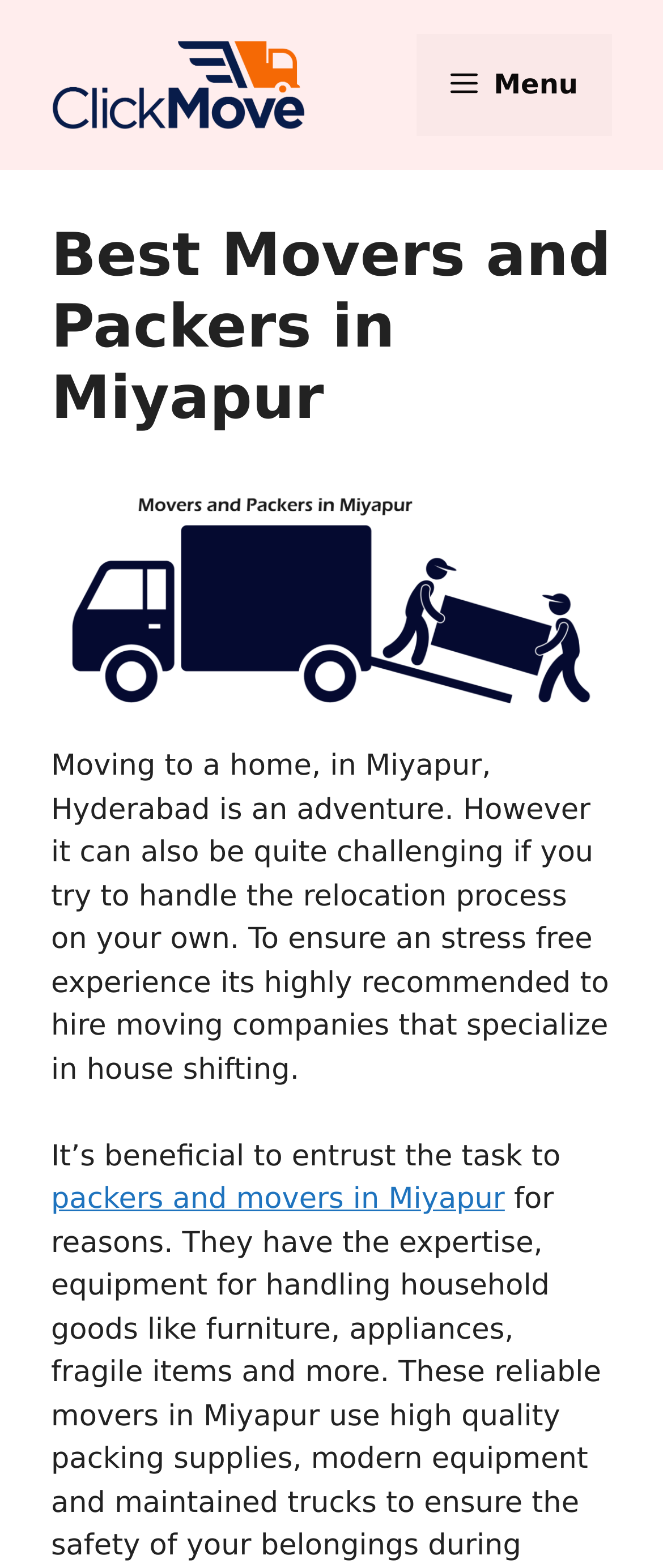Using the provided description alt="Packers and Movers in Hyderabad", find the bounding box coordinates for the UI element. Provide the coordinates in (top-left x, top-left y, bottom-right x, bottom-right y) format, ensuring all values are between 0 and 1.

[0.077, 0.043, 0.462, 0.065]